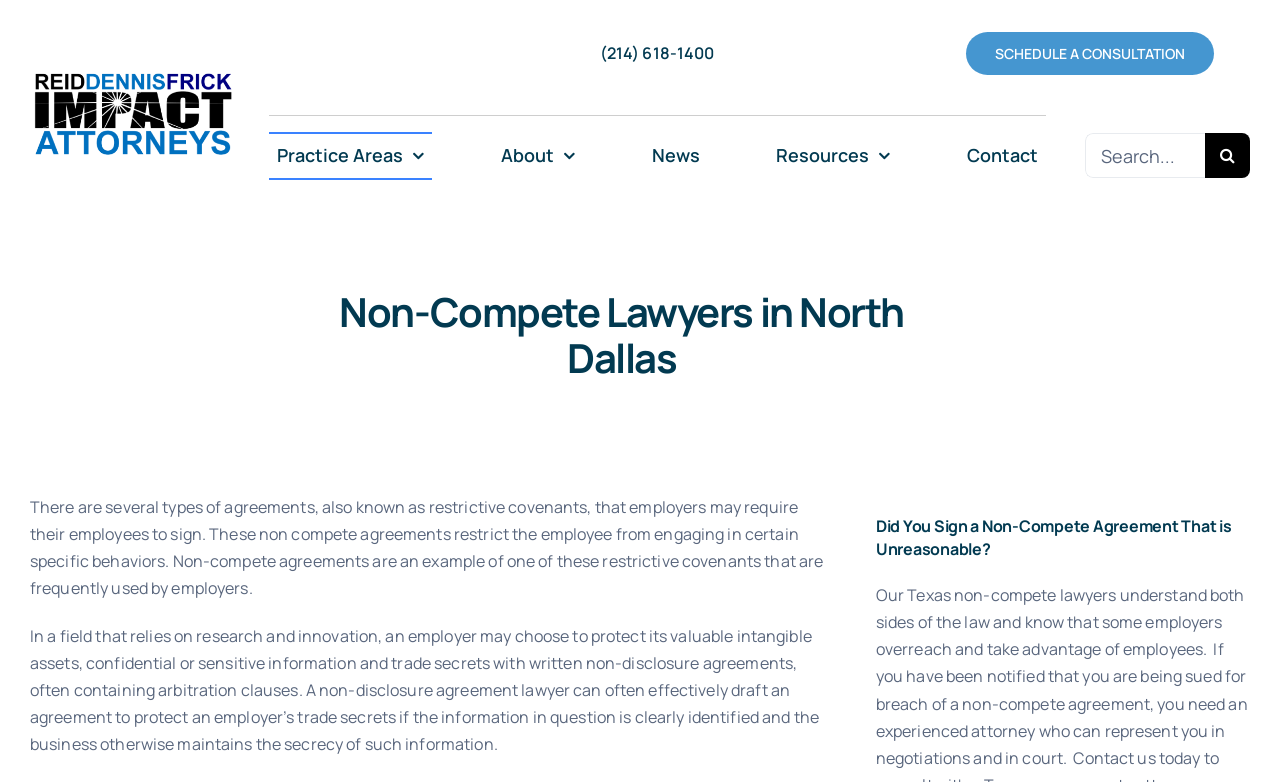What is the phone number to schedule a consultation?
Answer the question with detailed information derived from the image.

I found the phone number by looking at the navigation menu at the top of the page, where I saw a link with the phone number (214) 618-1400.